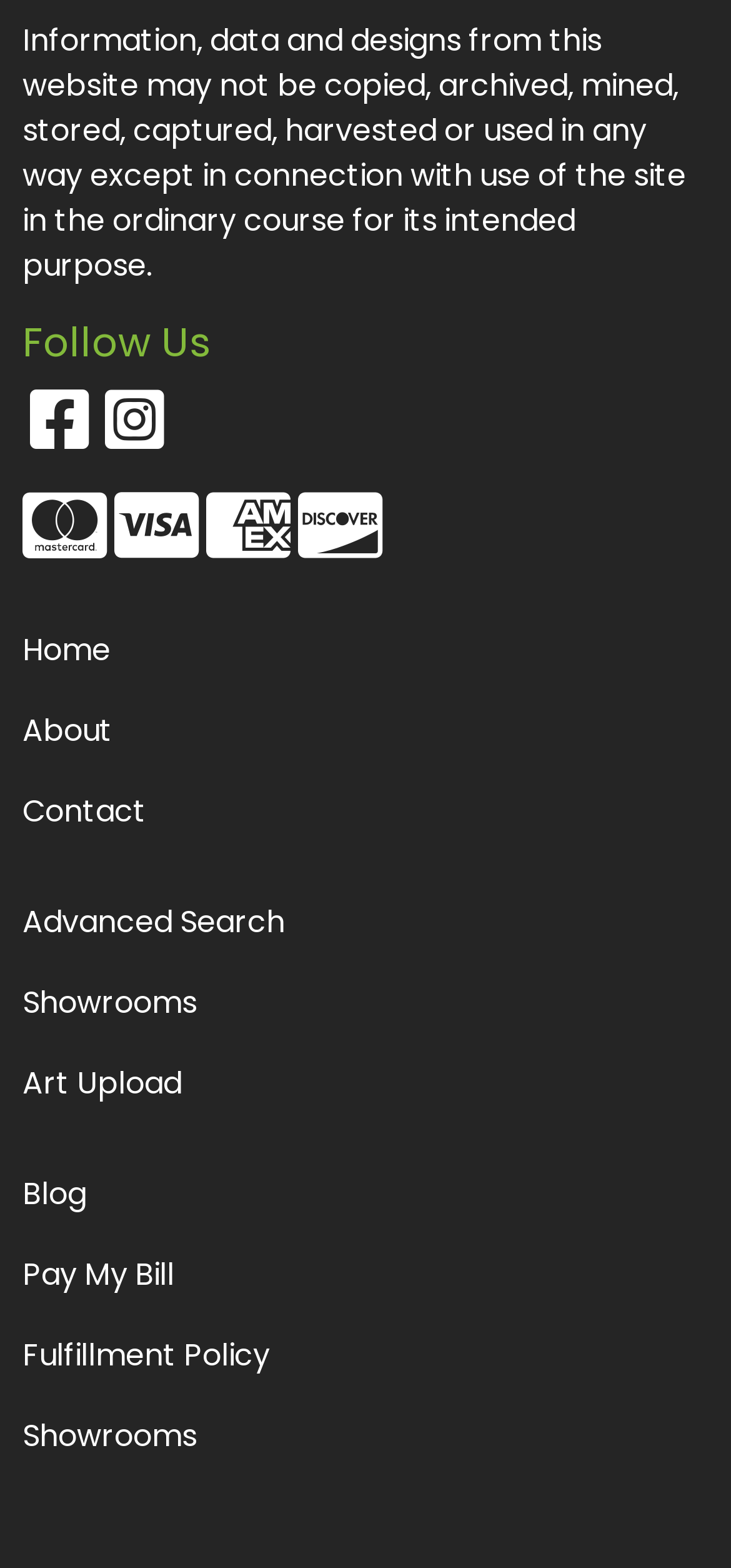Identify the bounding box coordinates of the clickable section necessary to follow the following instruction: "Follow us on social media". The coordinates should be presented as four float numbers from 0 to 1, i.e., [left, top, right, bottom].

[0.041, 0.263, 0.123, 0.29]